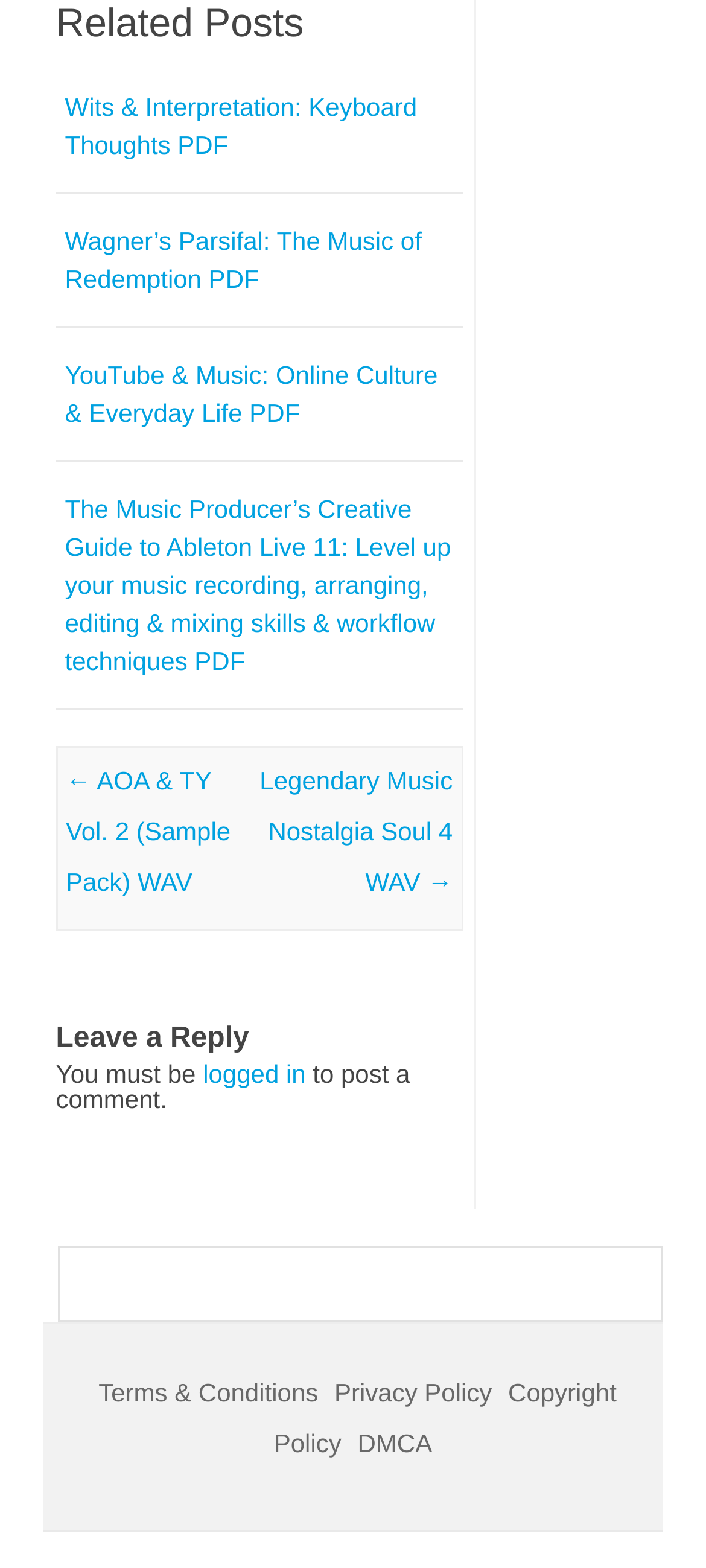What is the condition to post a comment?
Refer to the image and provide a one-word or short phrase answer.

Logged in